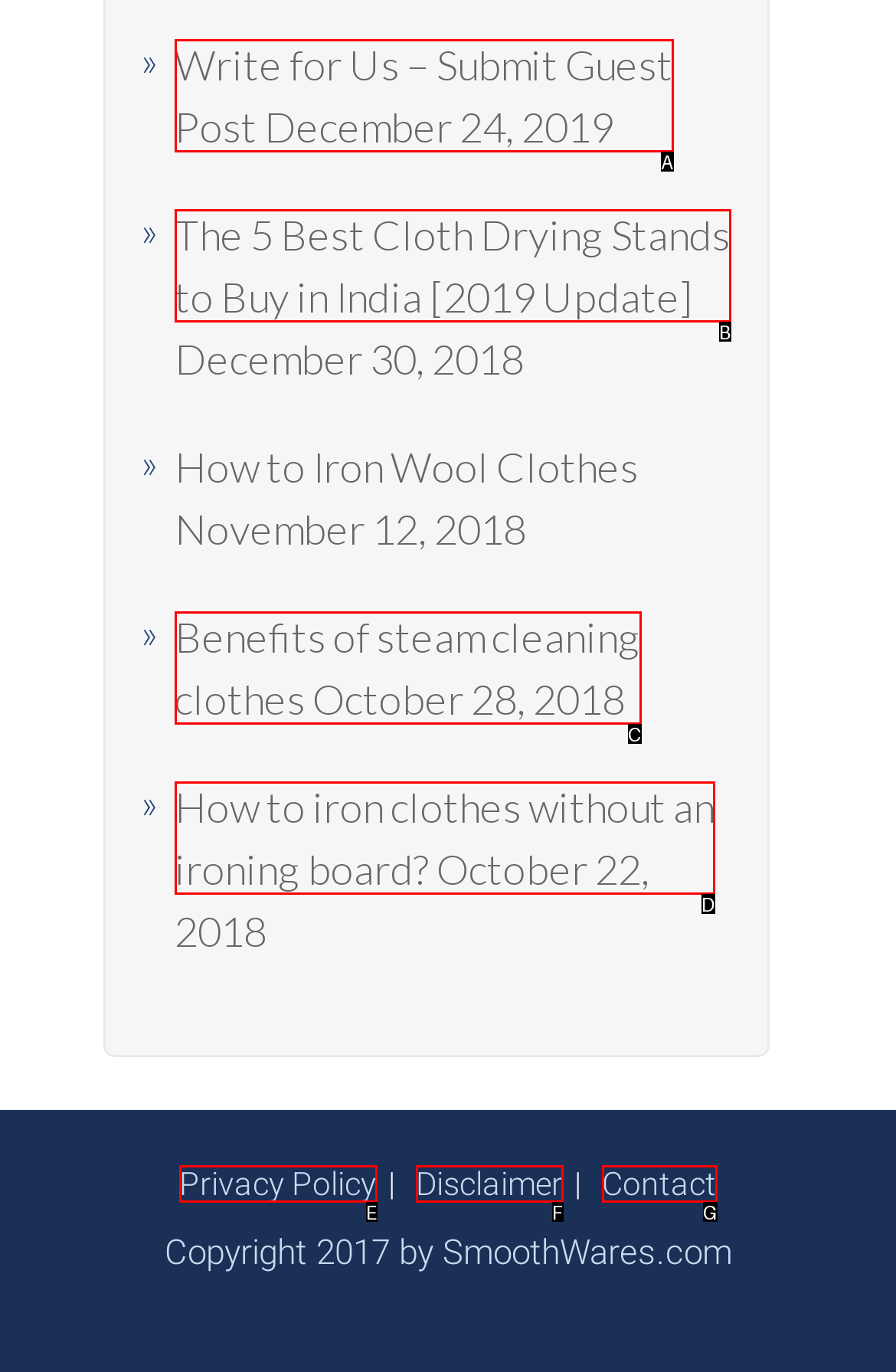Match the HTML element to the given description: Search
Indicate the option by its letter.

None